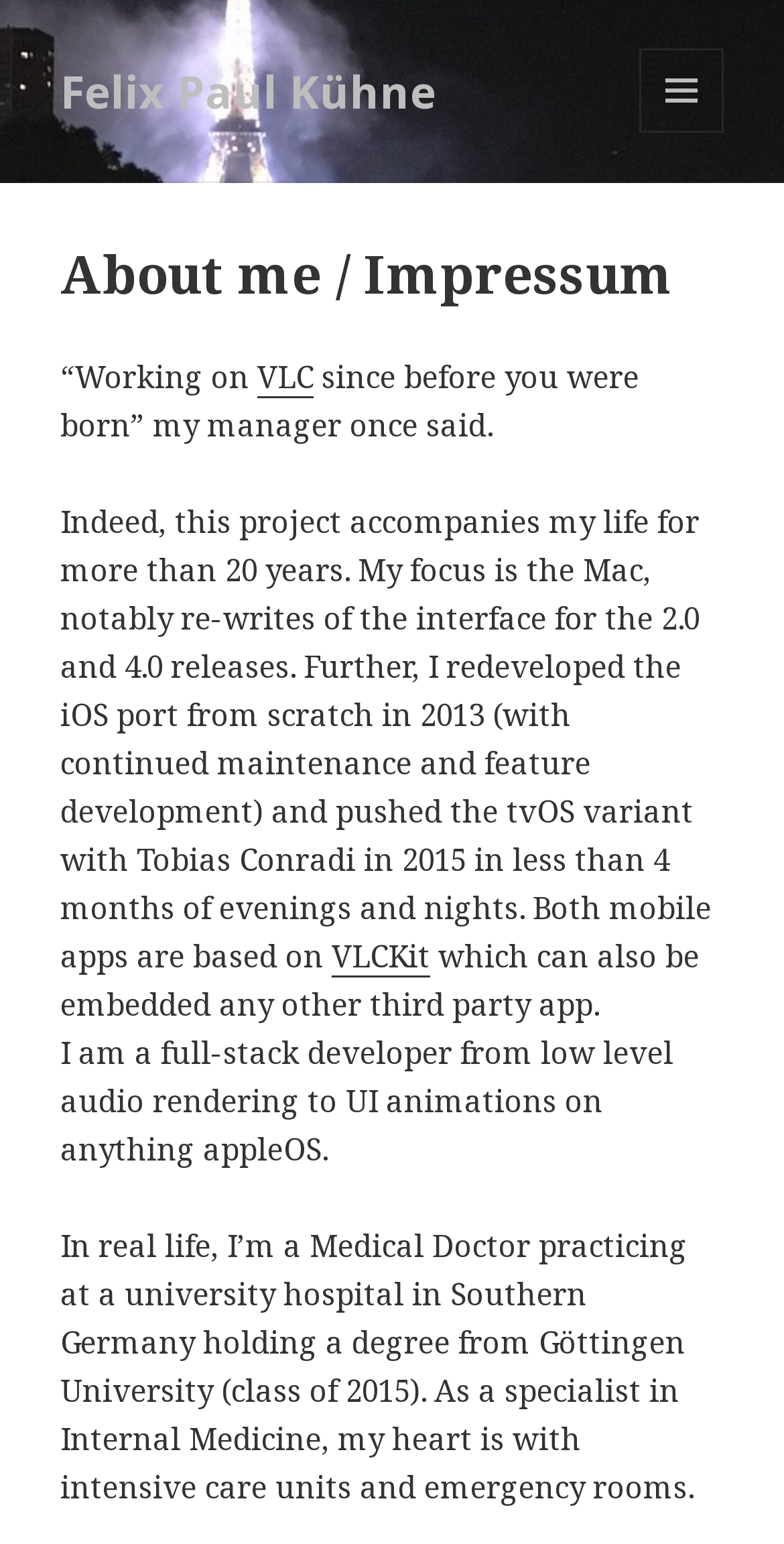Identify the bounding box of the UI component described as: "William Peace Basketball".

None